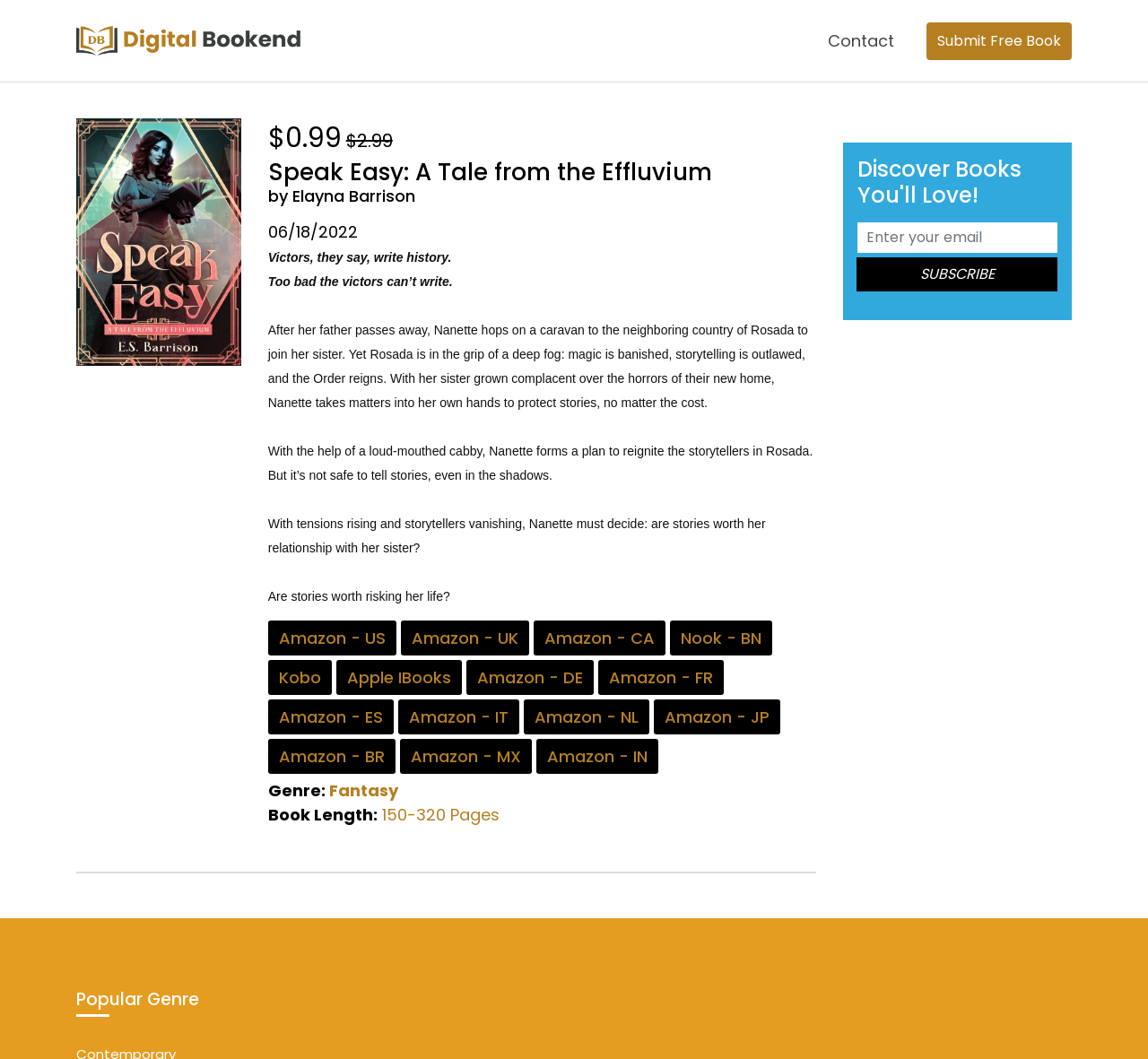Could you locate the bounding box coordinates for the section that should be clicked to accomplish this task: "Submit a free book".

[0.807, 0.021, 0.934, 0.056]